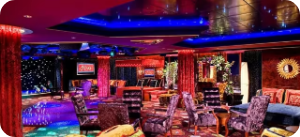With reference to the image, please provide a detailed answer to the following question: What is the dominant color scheme of the lounge?

The caption highlights the sleek, modern decor of the lounge, which is characterized by rich reds and blues, creating an inviting vibe for patrons.